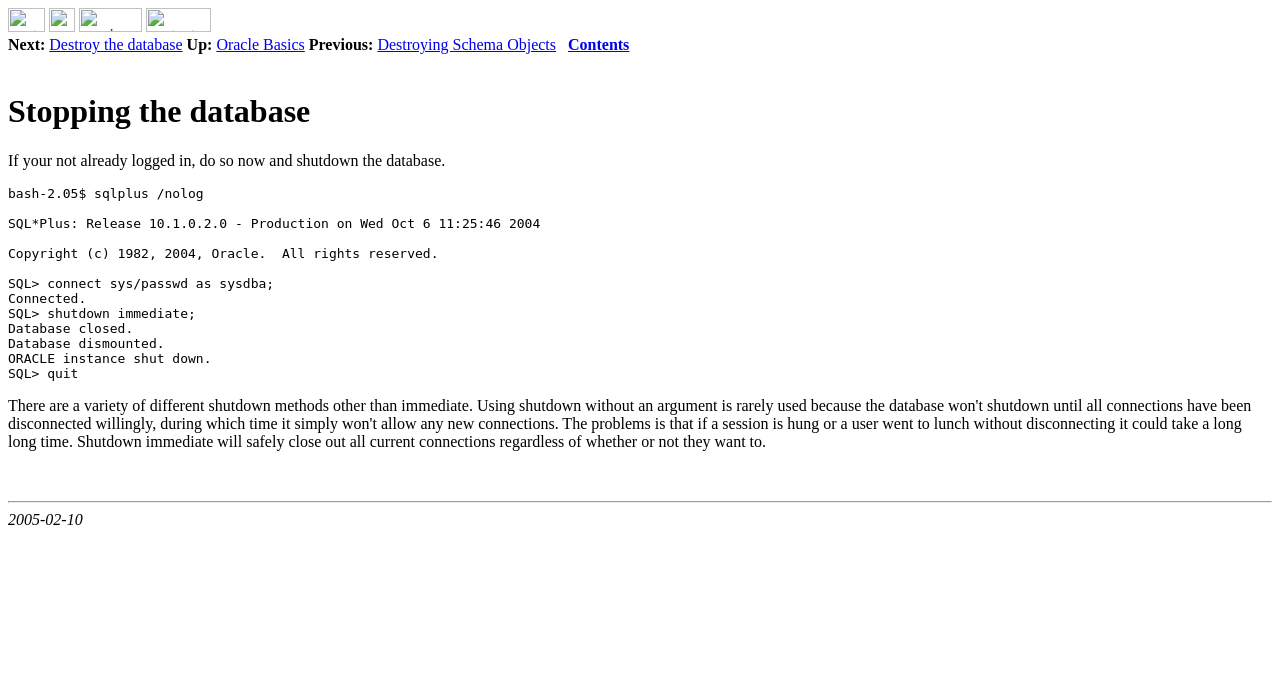What is the purpose of the SQL commands?
Based on the image, answer the question with as much detail as possible.

The purpose of the SQL commands is to shutdown the database because the commands 'connect sys/passwd as sysdba' and 'shutdown immediate' are used to close and dismount the database, and finally shut down the ORACLE instance.